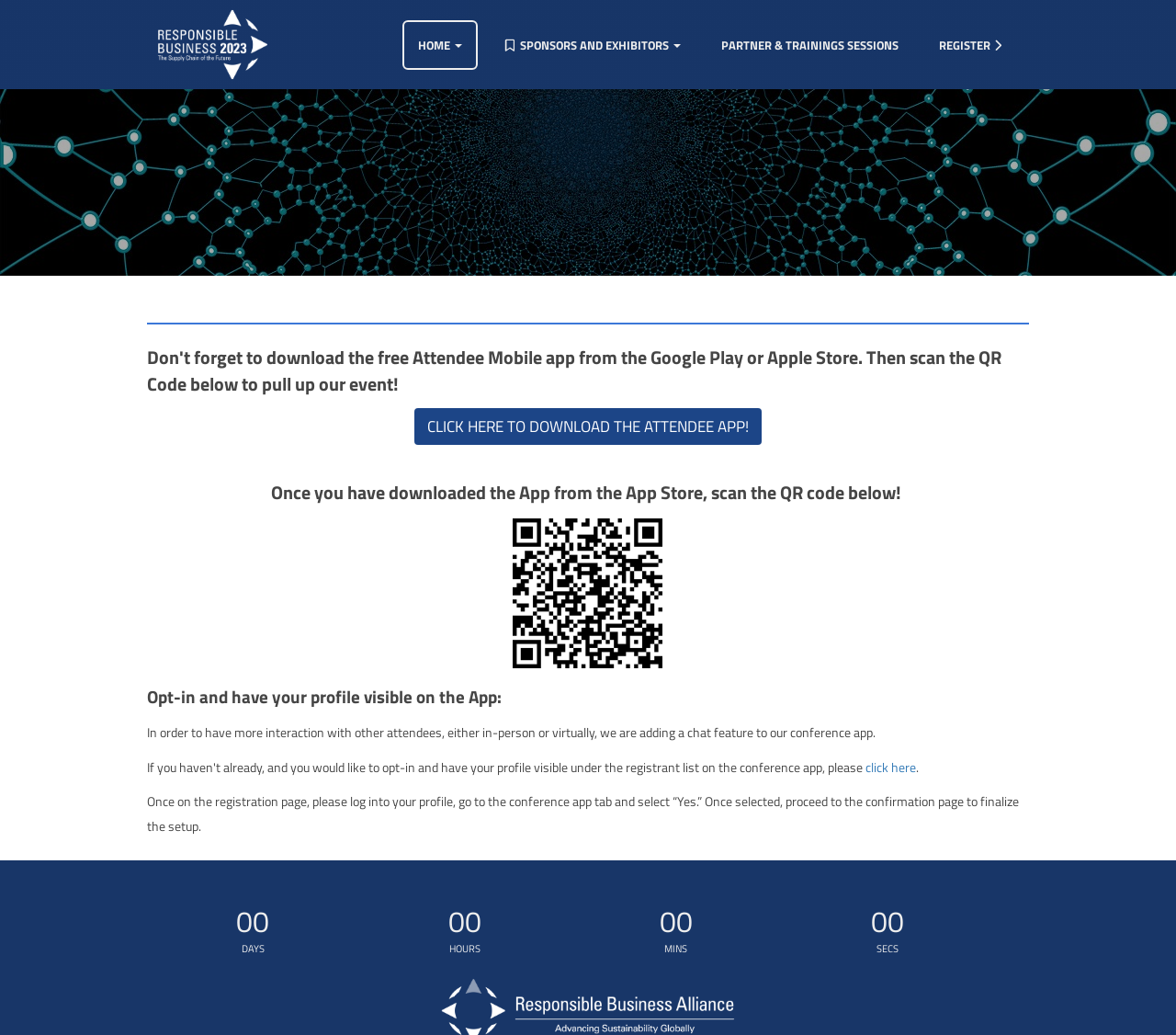Identify the bounding box coordinates for the UI element described as follows: "click here". Ensure the coordinates are four float numbers between 0 and 1, formatted as [left, top, right, bottom].

[0.736, 0.731, 0.779, 0.75]